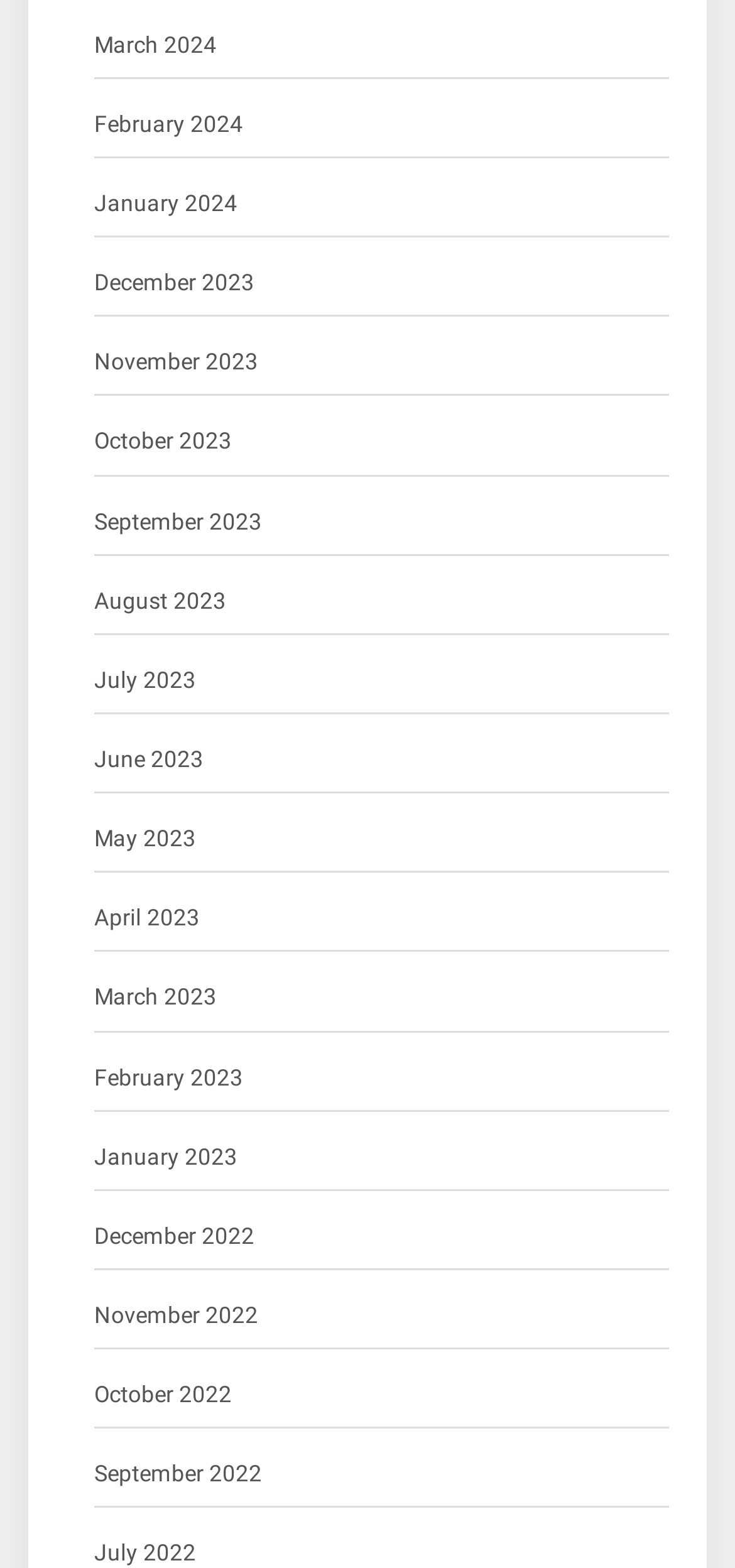How many links are there in total?
Based on the image content, provide your answer in one word or a short phrase.

15